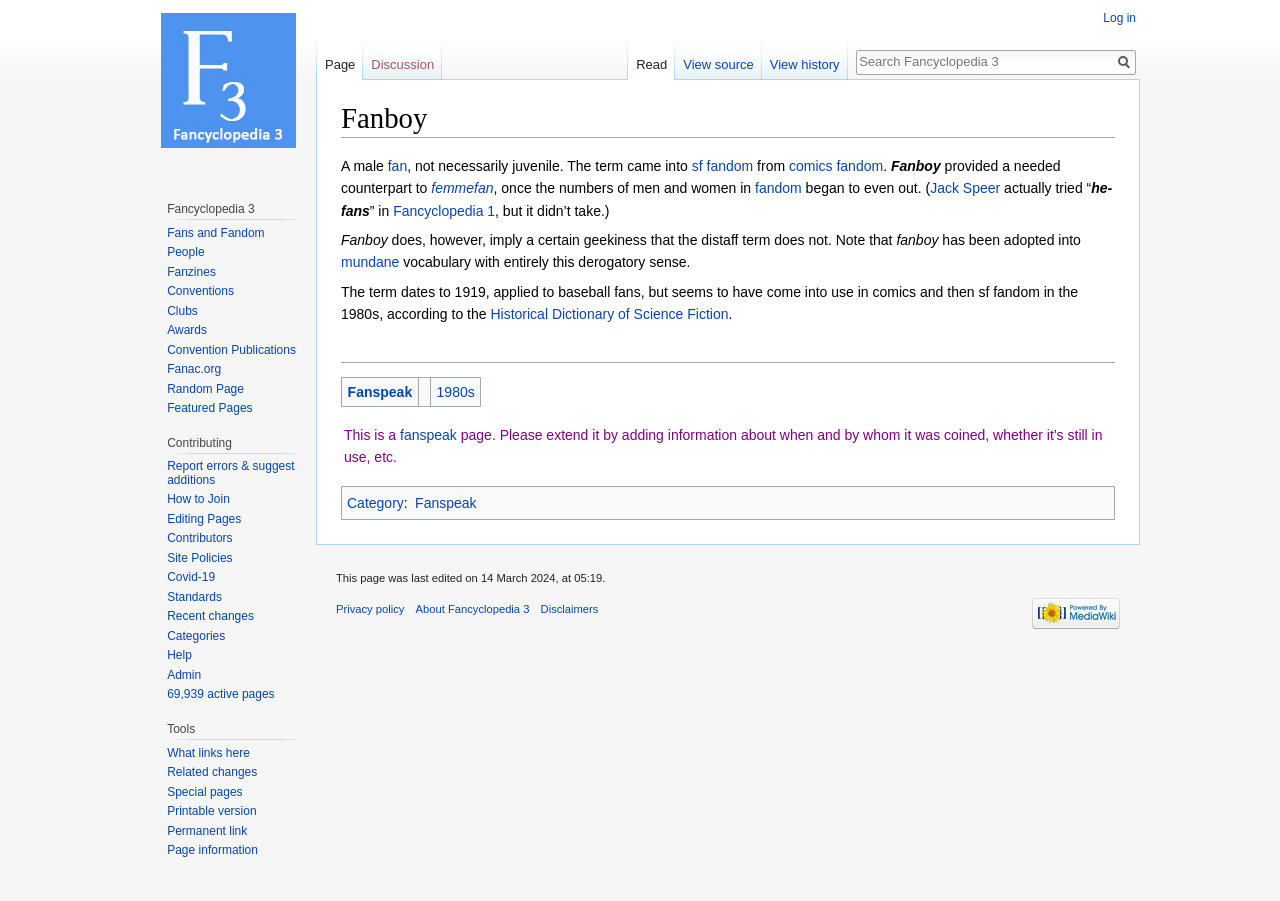Please specify the coordinates of the bounding box for the element that should be clicked to carry out this instruction: "Log in". The coordinates must be four float numbers between 0 and 1, formatted as [left, top, right, bottom].

[0.862, 0.013, 0.888, 0.028]